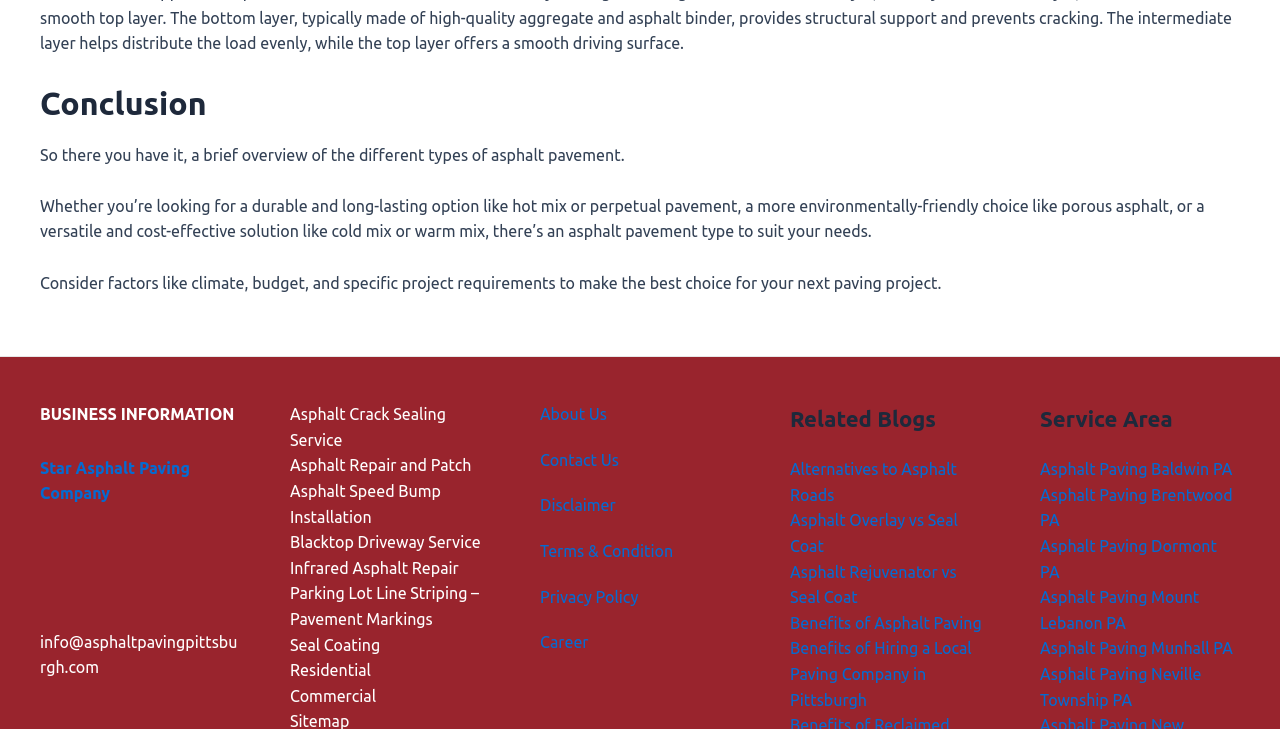Can you find the bounding box coordinates for the element to click on to achieve the instruction: "Explore 'Asphalt Paving Baldwin PA'"?

[0.812, 0.631, 0.963, 0.656]